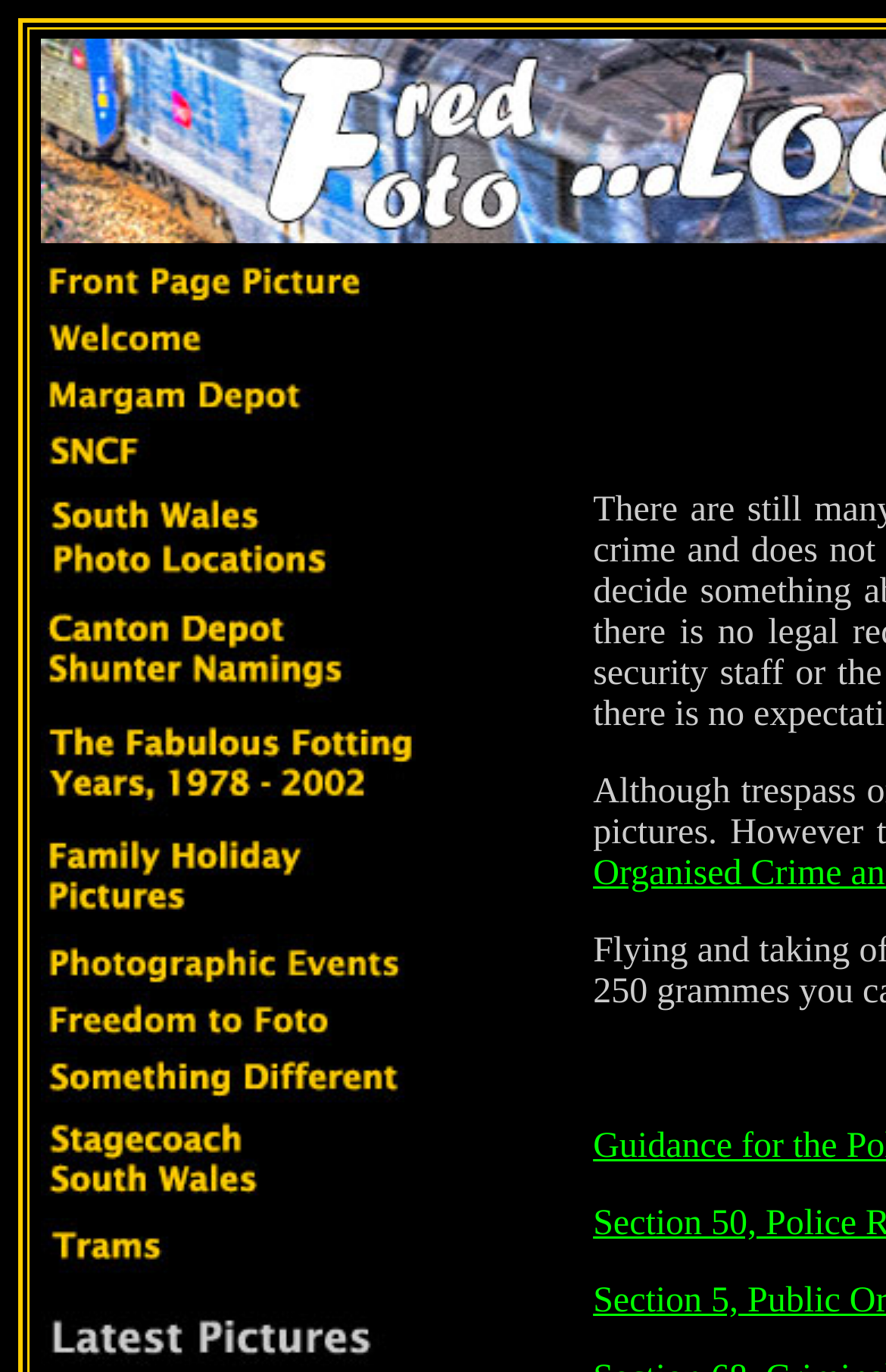How many links are on the webpage?
Use the image to answer the question with a single word or phrase.

14